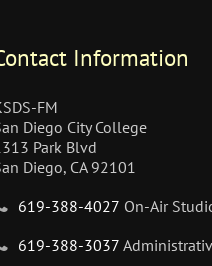Elaborate on the details you observe in the image.

The image prominently displays the contact information for KSDS-FM, a radio station affiliated with San Diego City College. It includes the station's name, address, and phone numbers for different departments. Specifically, the address reads: 1313 Park Blvd, San Diego, CA 92101. The contact section also provides two phone numbers: one for the On-Air Studio (619-388-4027) and another for the Administrative Office (619-388-3037). This information is crucial for listeners wishing to connect with the station, seek information about programming, or provide feedback. The overall presentation is clear and organized, making it easy for viewers to find the necessary details.